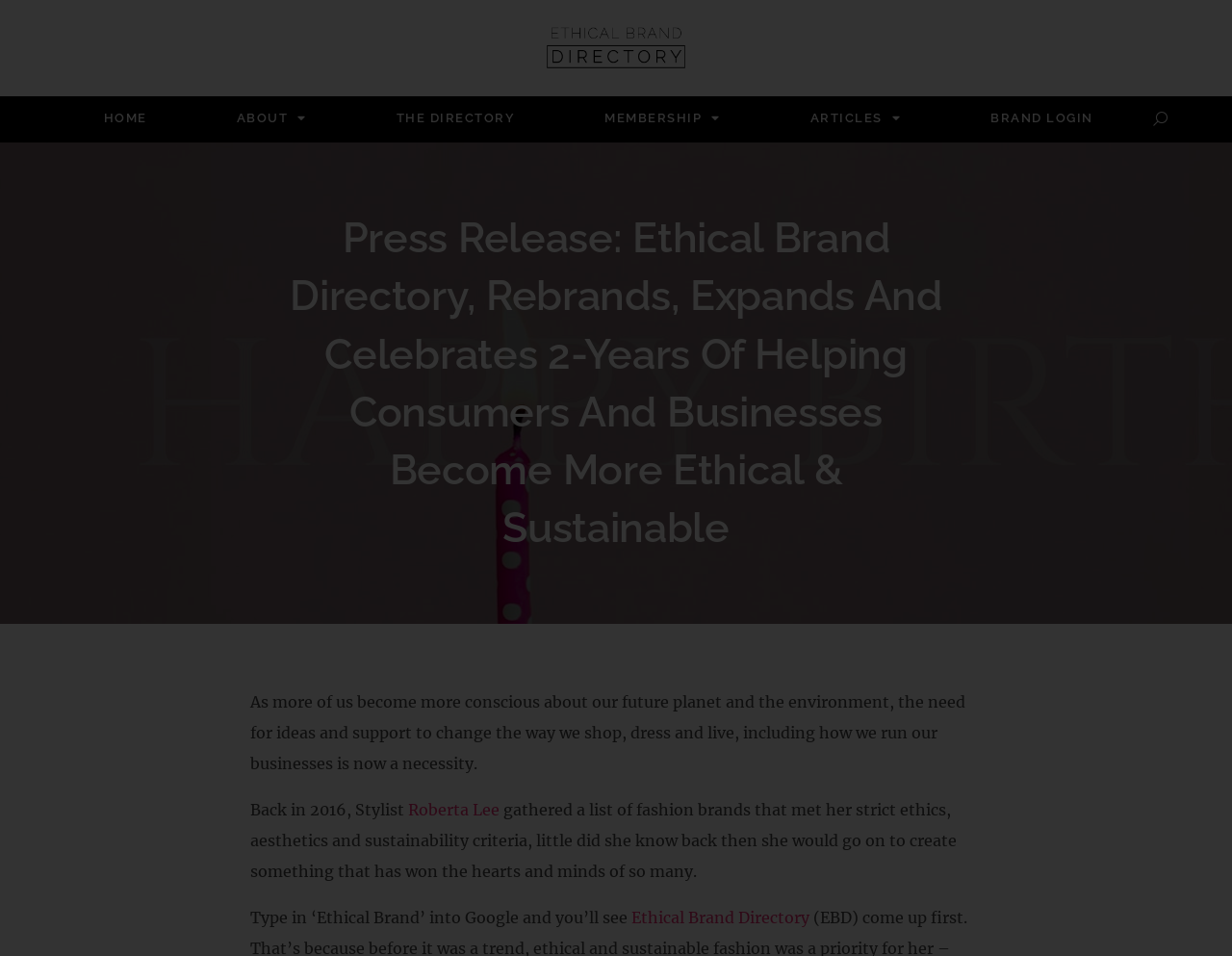Determine the bounding box for the described UI element: "Roberta Lee".

[0.331, 0.837, 0.405, 0.857]